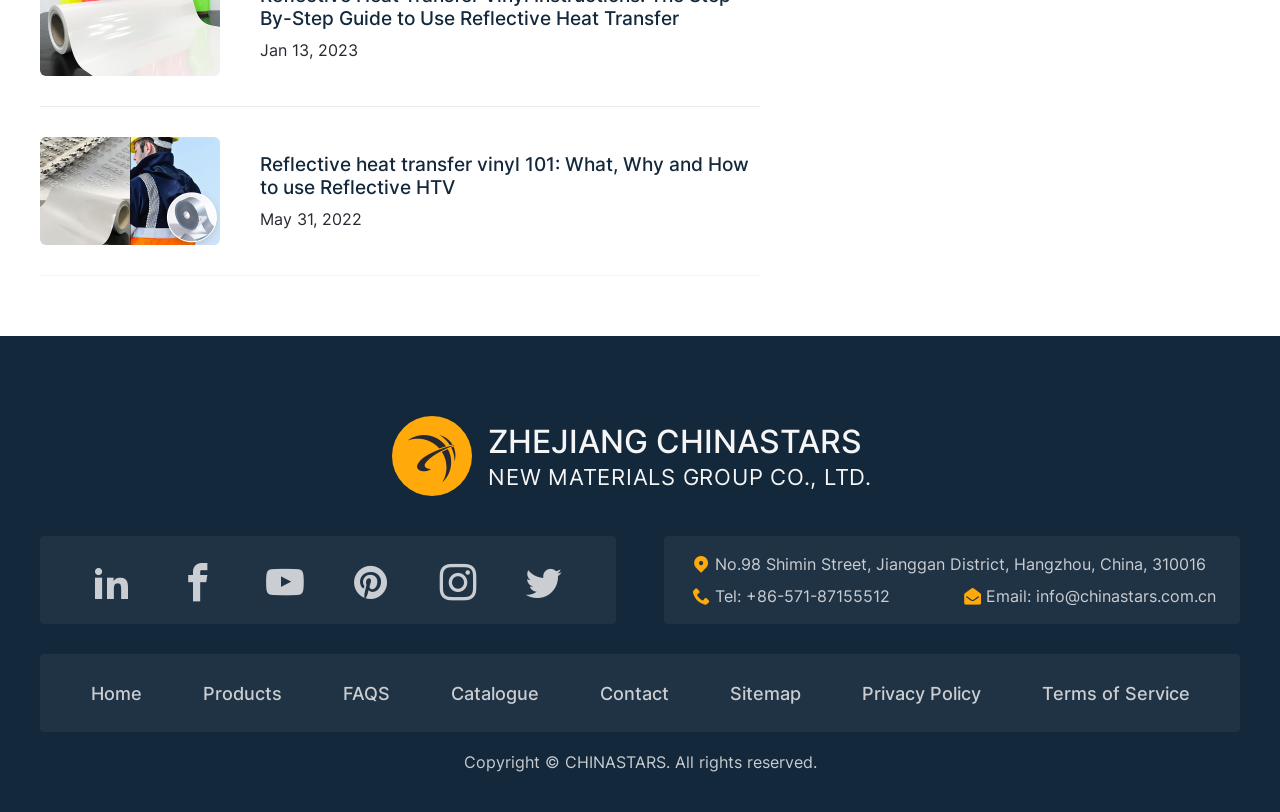Answer this question in one word or a short phrase: What is the address of the company?

No.98 Shimin Street, Jianggan District, Hangzhou, China, 310016